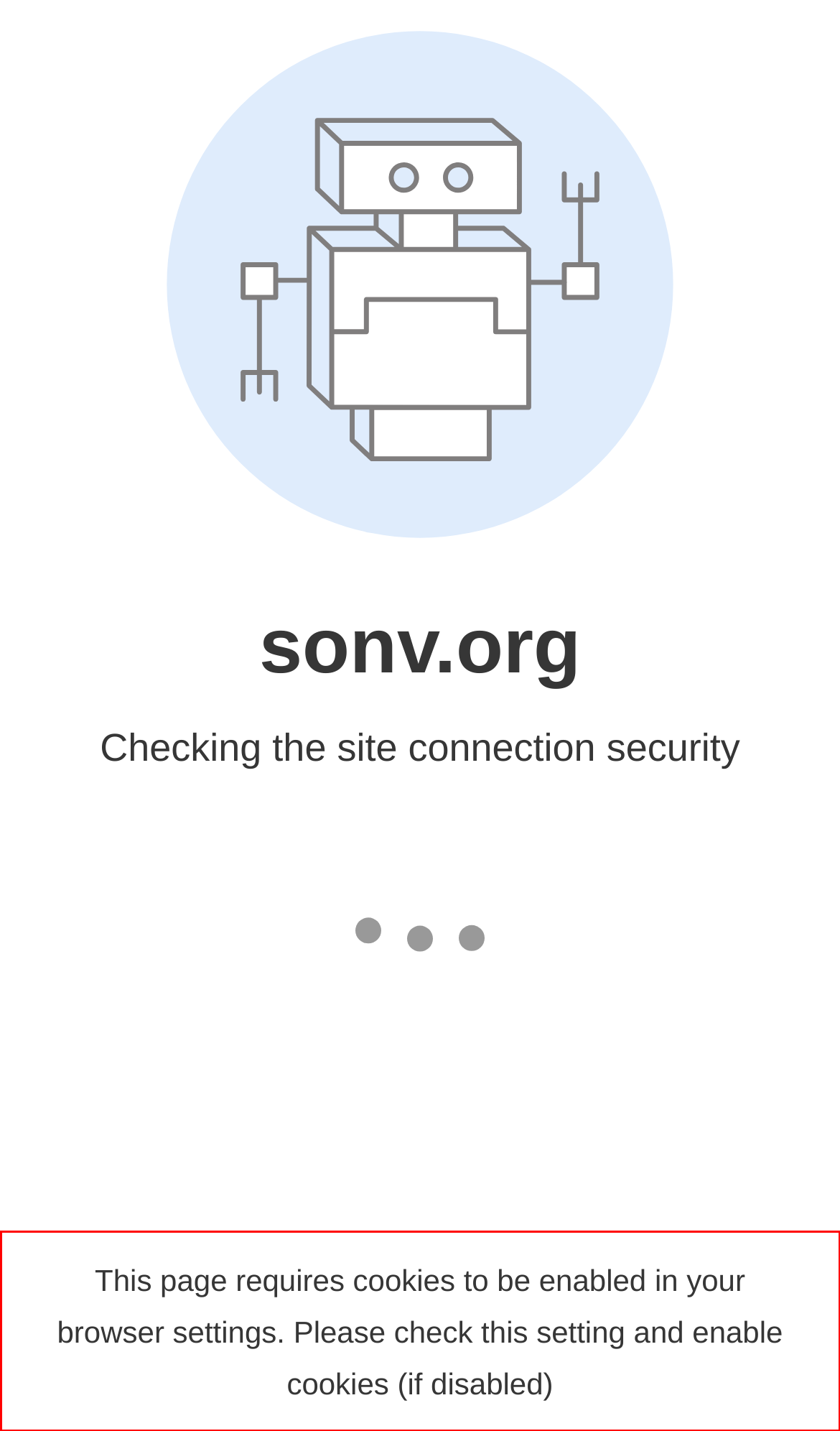Examine the screenshot of the webpage, locate the red bounding box, and perform OCR to extract the text contained within it.

This page requires cookies to be enabled in your browser settings. Please check this setting and enable cookies (if disabled)